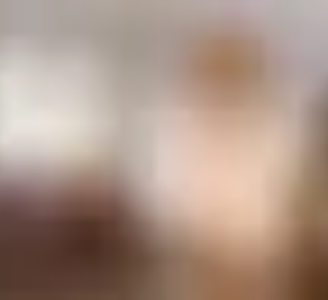Offer a meticulous description of the image.

The image showcases a beautifully designed interior featuring a Vancouver black interior door as its focal point. This space emphasizes modern aesthetics while seamlessly incorporating current design trends. The composition highlights the door's rich texture and intricate details, which are brought to life through thoughtful placement and lighting. The surrounding elements are crafted to complement the door, enhancing its visuals without detracting from its prominence. This careful curation of furnishings reflects a dedication to capturing the essence of contemporary interior design, ensuring that each space feels cohesive and thoughtfully executed.